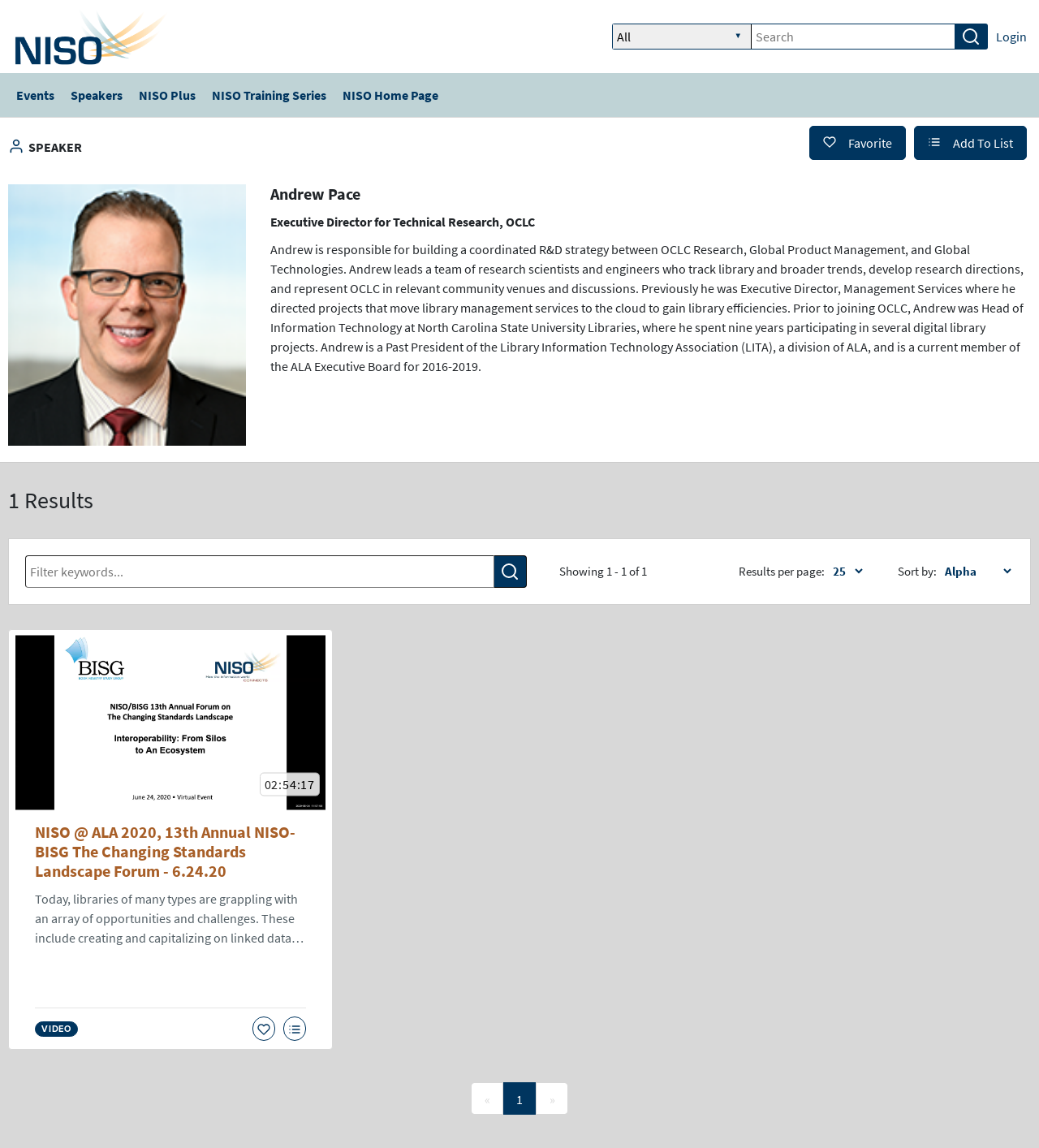Kindly determine the bounding box coordinates for the clickable area to achieve the given instruction: "Browse the site".

[0.0, 0.064, 1.0, 0.102]